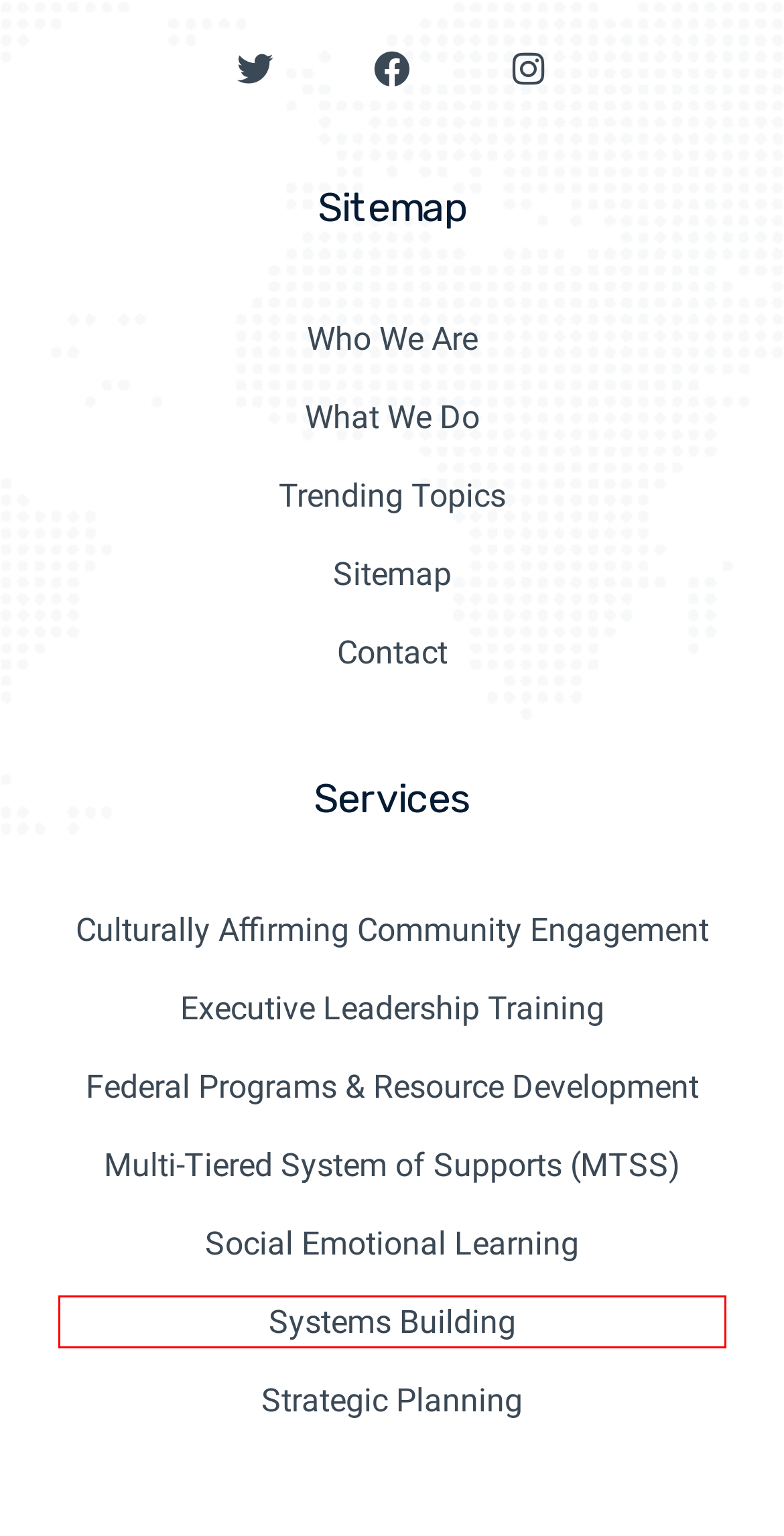Assess the screenshot of a webpage with a red bounding box and determine which webpage description most accurately matches the new page after clicking the element within the red box. Here are the options:
A. Strategic Planning Course | Strategic planning course in schools online | Edu Solve
B. Culturally Affirming Community Engagement | Transformative Executive Coaching
C. Social Emotional Learning | Social And Emotional Learning | Edu Solve
D. Executive and Leadership Coaching Services | Edu Solve
E. MTSS Professional Development | Multi-Tiered Systems of Support (MTSS) - Edu Solve
F. Empower Your Learning Journey | Explore Insightful Articles at Edu Solve Blog
G. Expert Systems Building Services for Effective Solutions | Edu Solve
H. Executive Leadership Training | School Leadership Development | Edu Solve

G